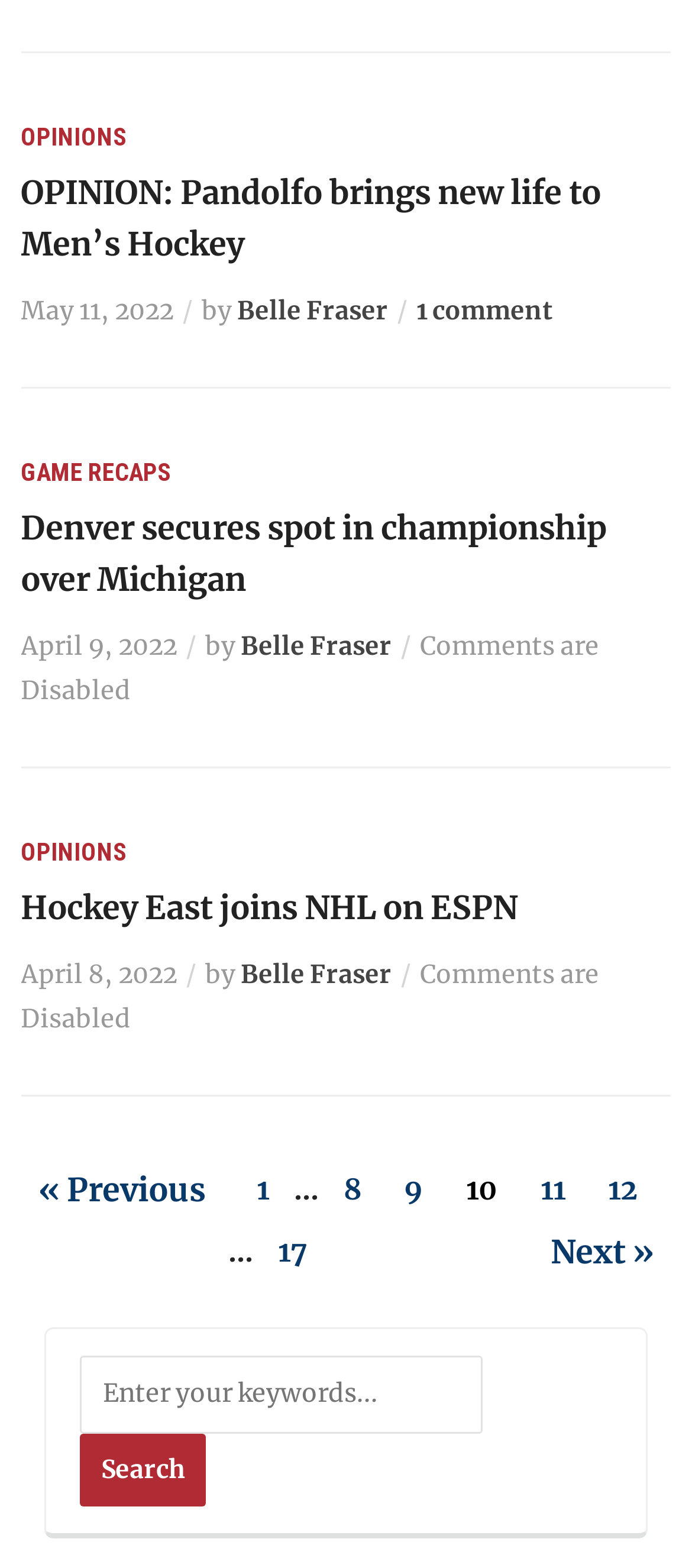Pinpoint the bounding box coordinates of the element to be clicked to execute the instruction: "View the article 'Hockey East joins NHL on ESPN'".

[0.03, 0.564, 0.97, 0.596]